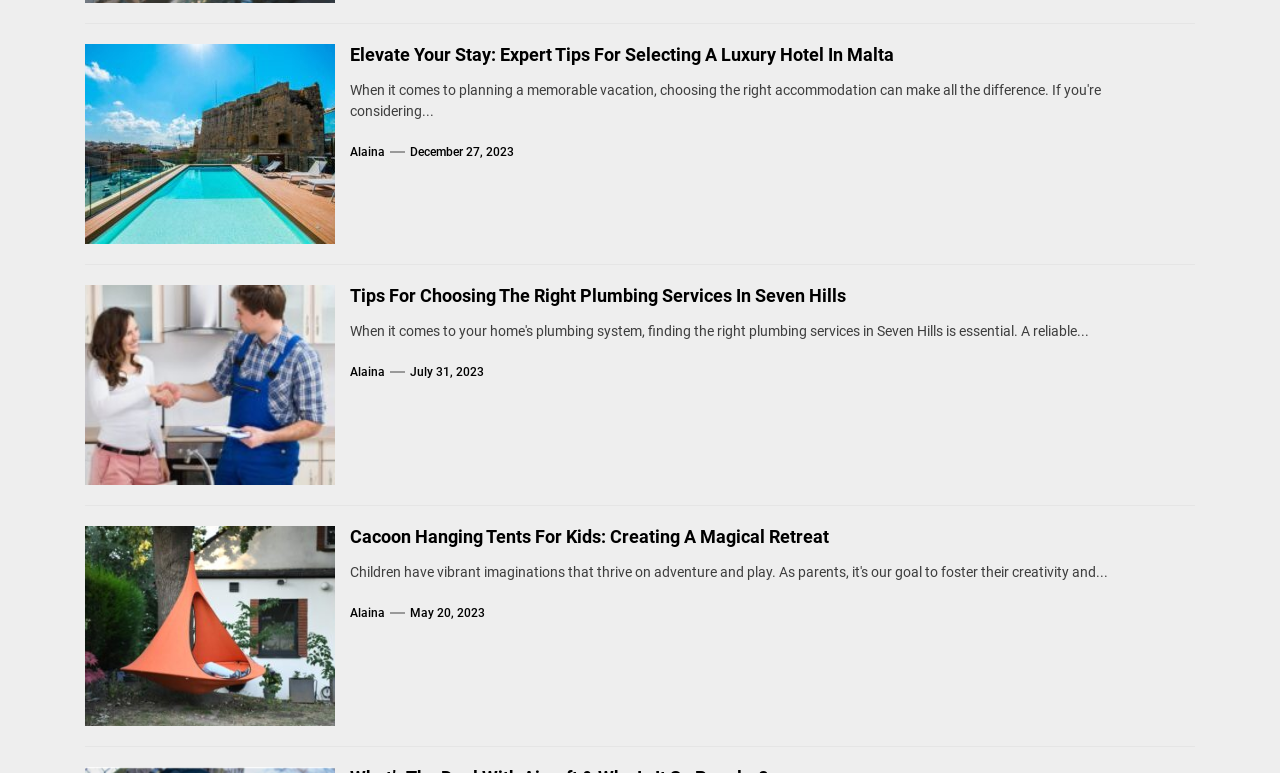Find the bounding box coordinates of the element to click in order to complete this instruction: "view the post by Alaina". The bounding box coordinates must be four float numbers between 0 and 1, denoted as [left, top, right, bottom].

[0.273, 0.185, 0.301, 0.209]